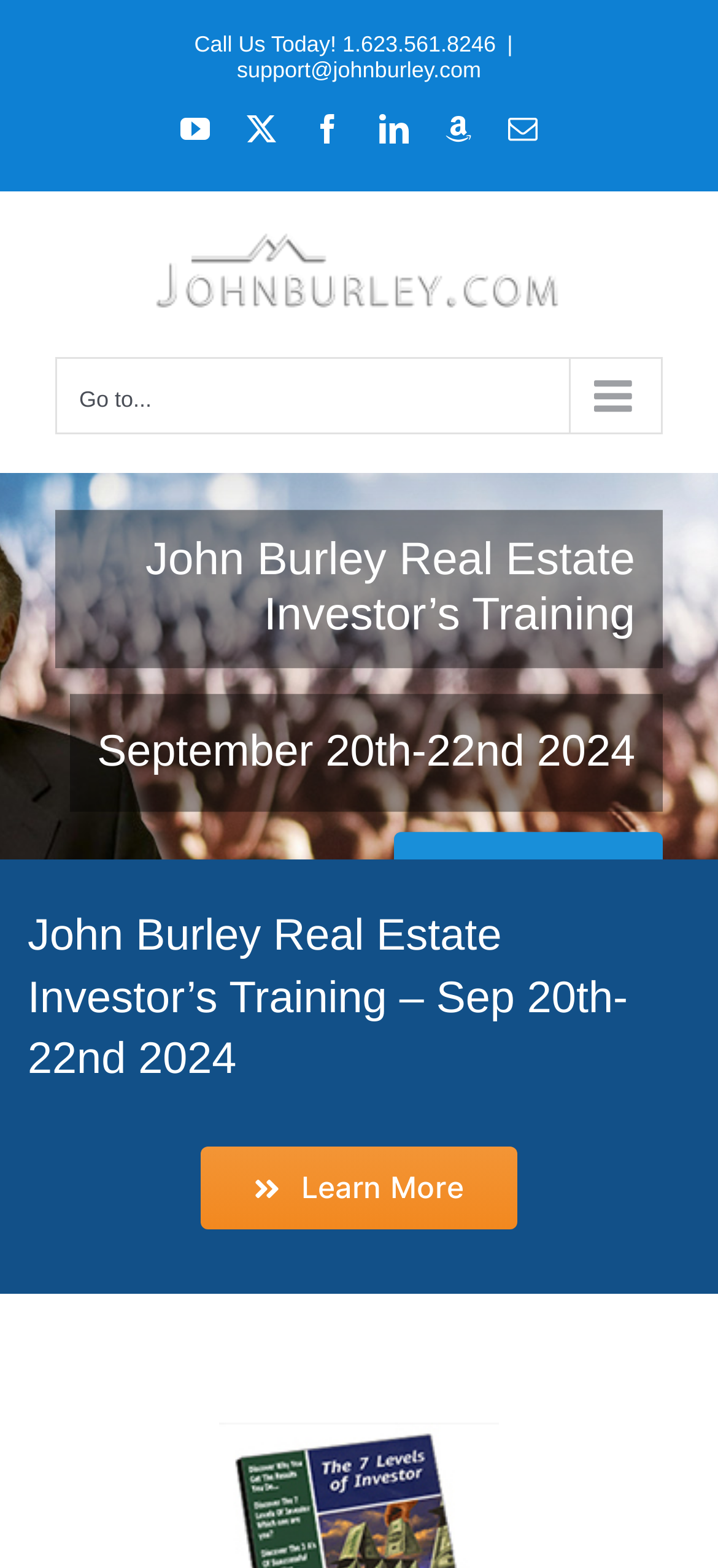Examine the image carefully and respond to the question with a detailed answer: 
What is the phone number to call?

I found the phone number by looking at the StaticText element with the text 'Call Us Today! 1.623.561.8246' which has a bounding box coordinate of [0.27, 0.02, 0.691, 0.037].